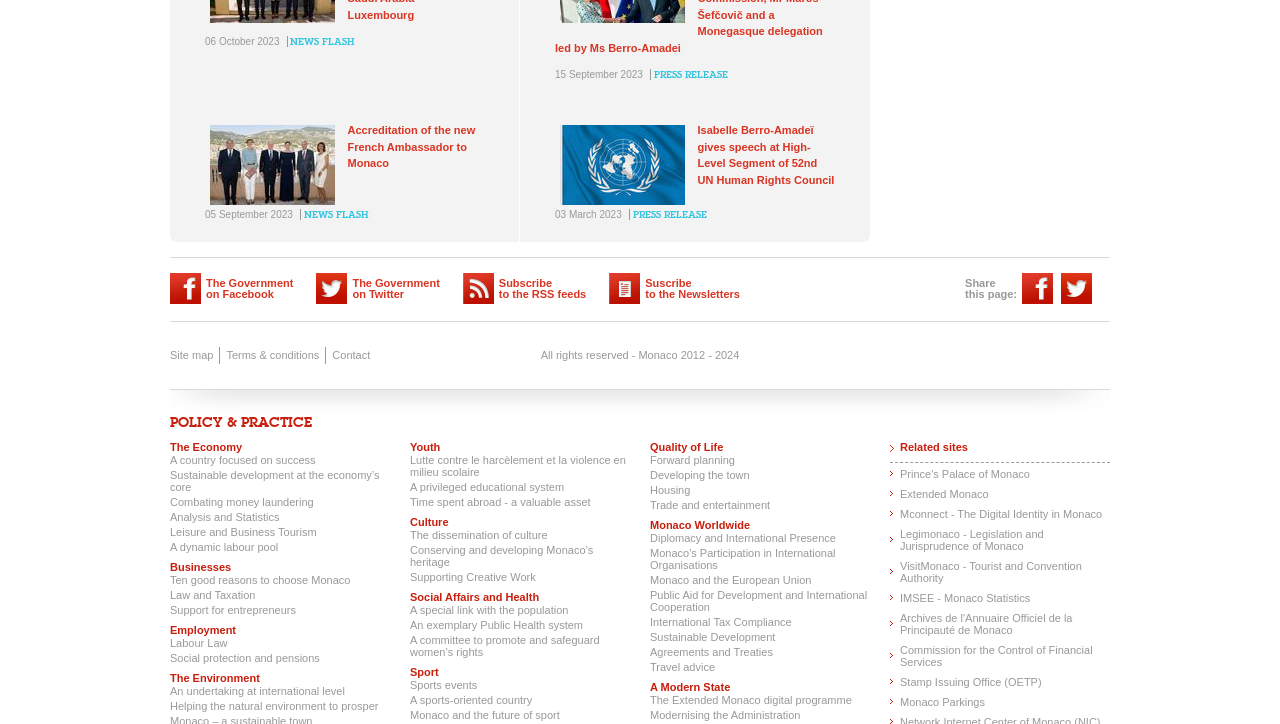What is the purpose of the link 'Subscribe to the RSS feeds'?
Please provide a full and detailed response to the question.

The answer can be found by looking at the link 'Subscribe to the RSS feeds' which is located below the Facebook and Twitter links, and its purpose is to allow users to subscribe to RSS feeds.